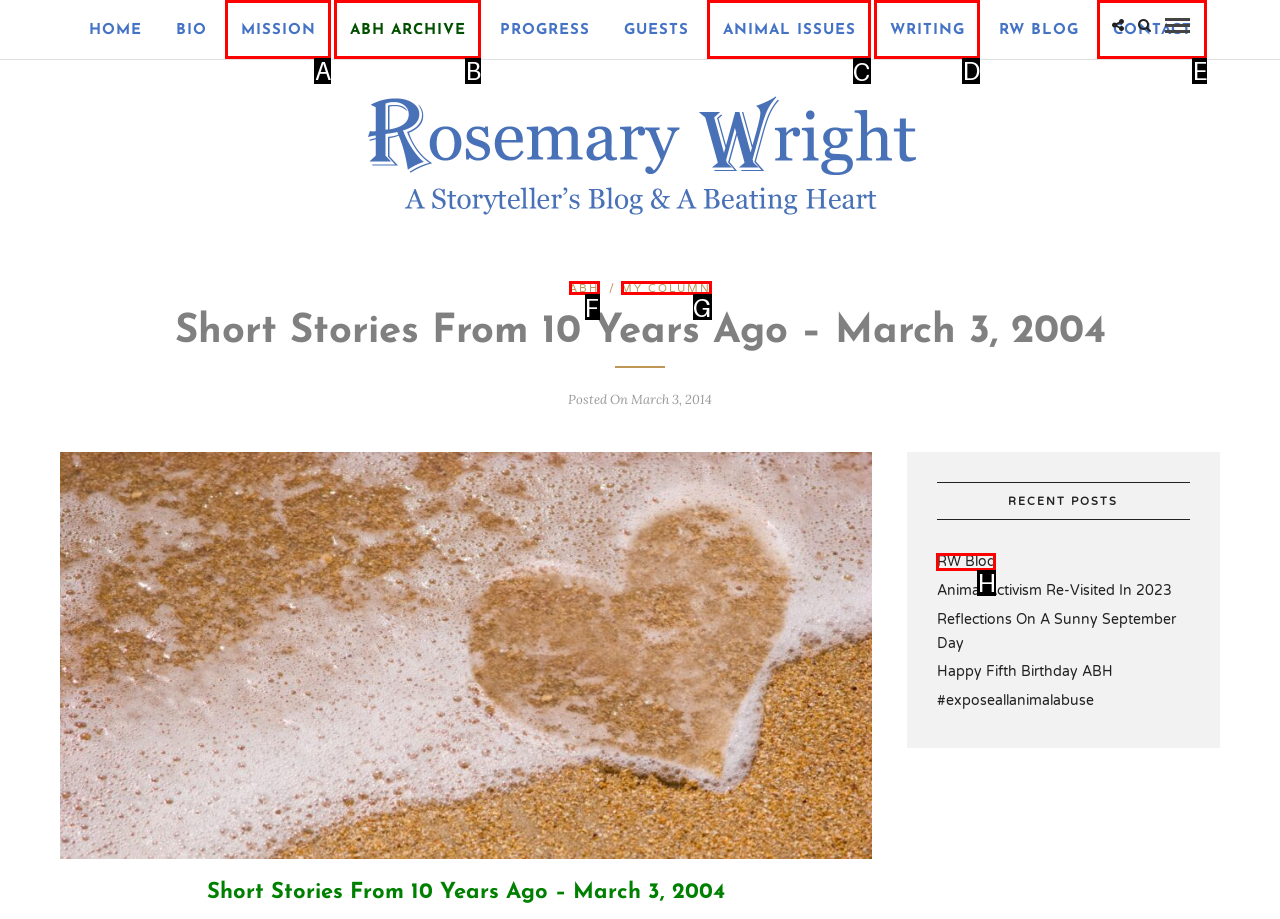Choose the HTML element you need to click to achieve the following task: view animal issues
Respond with the letter of the selected option from the given choices directly.

C